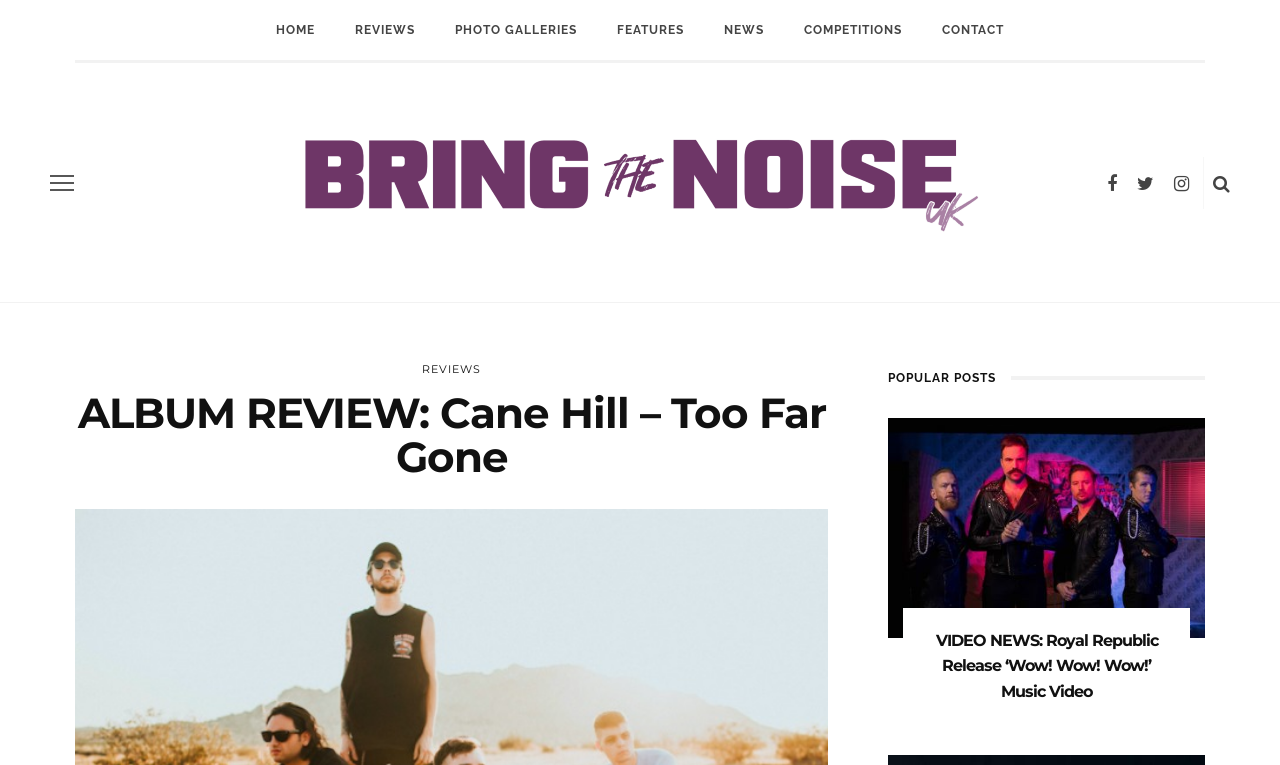Given the description Photo Galleries, predict the bounding box coordinates of the UI element. Ensure the coordinates are in the format (top-left x, top-left y, bottom-right x, bottom-right y) and all values are between 0 and 1.

[0.34, 0.0, 0.466, 0.078]